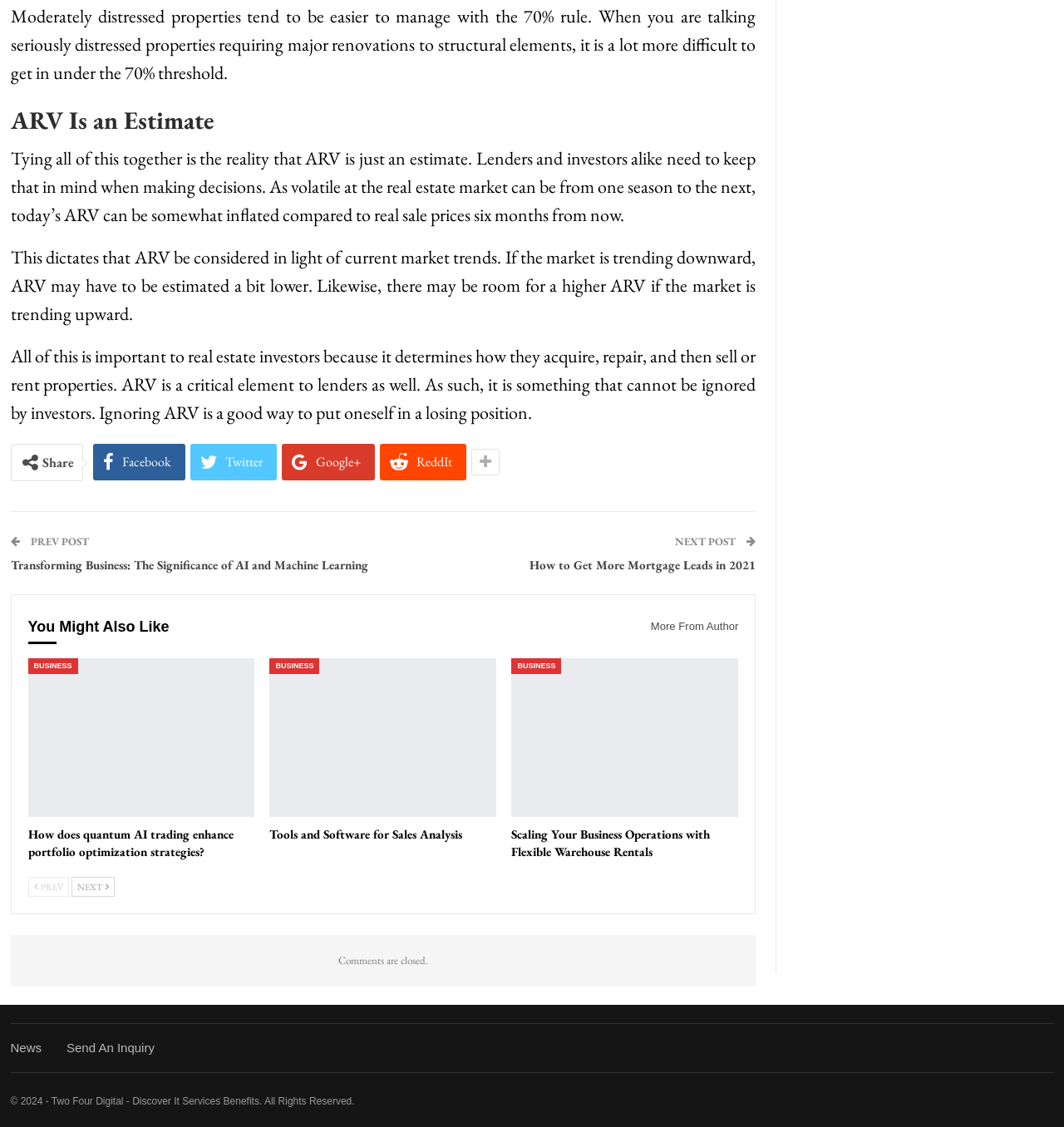Give a concise answer using one word or a phrase to the following question:
Is commenting allowed on this article?

No